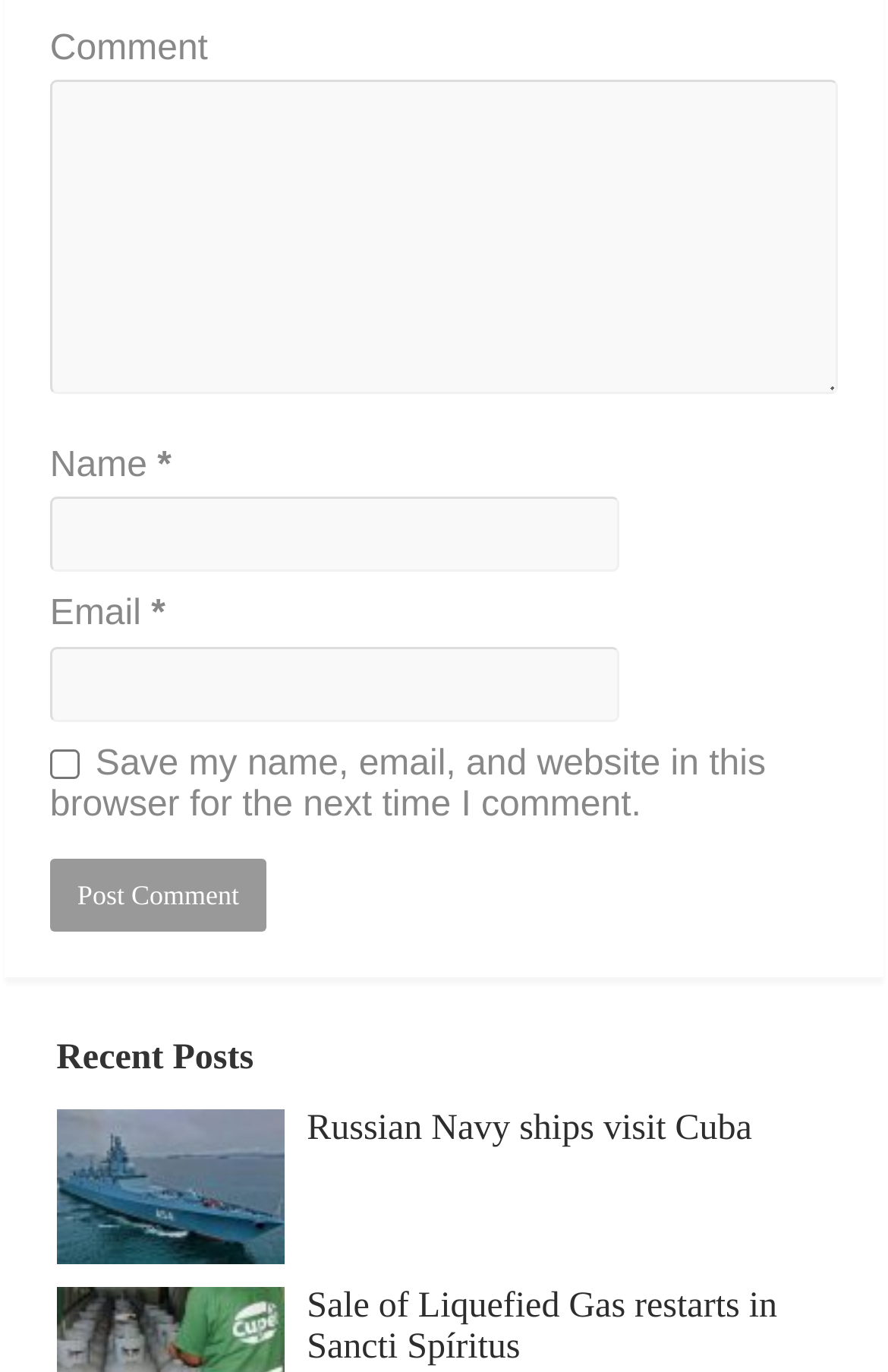What is required to post a comment? Based on the screenshot, please respond with a single word or phrase.

Name and Email